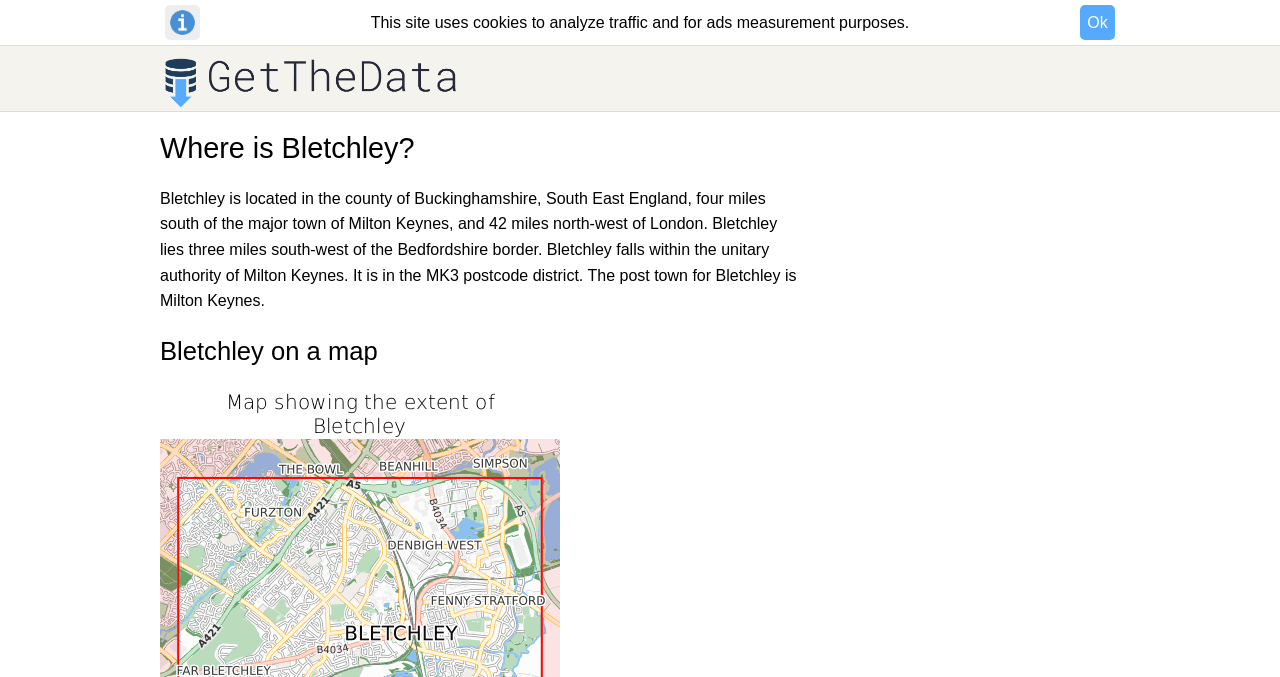Identify the bounding box coordinates for the UI element described as follows: "Ok". Ensure the coordinates are four float numbers between 0 and 1, formatted as [left, top, right, bottom].

[0.844, 0.007, 0.871, 0.059]